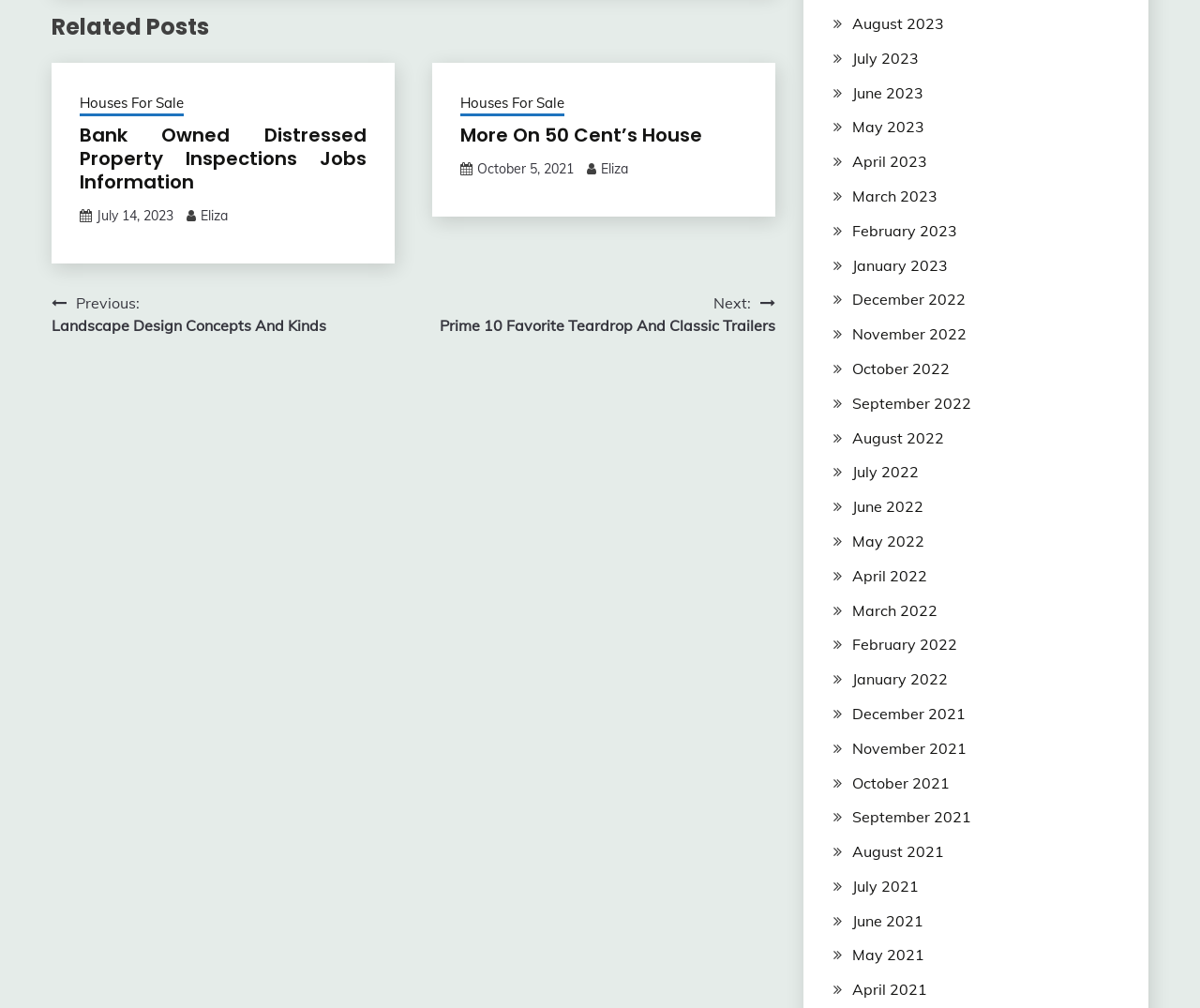Locate the UI element described as follows: "Eliza". Return the bounding box coordinates as four float numbers between 0 and 1 in the order [left, top, right, bottom].

[0.501, 0.159, 0.523, 0.176]